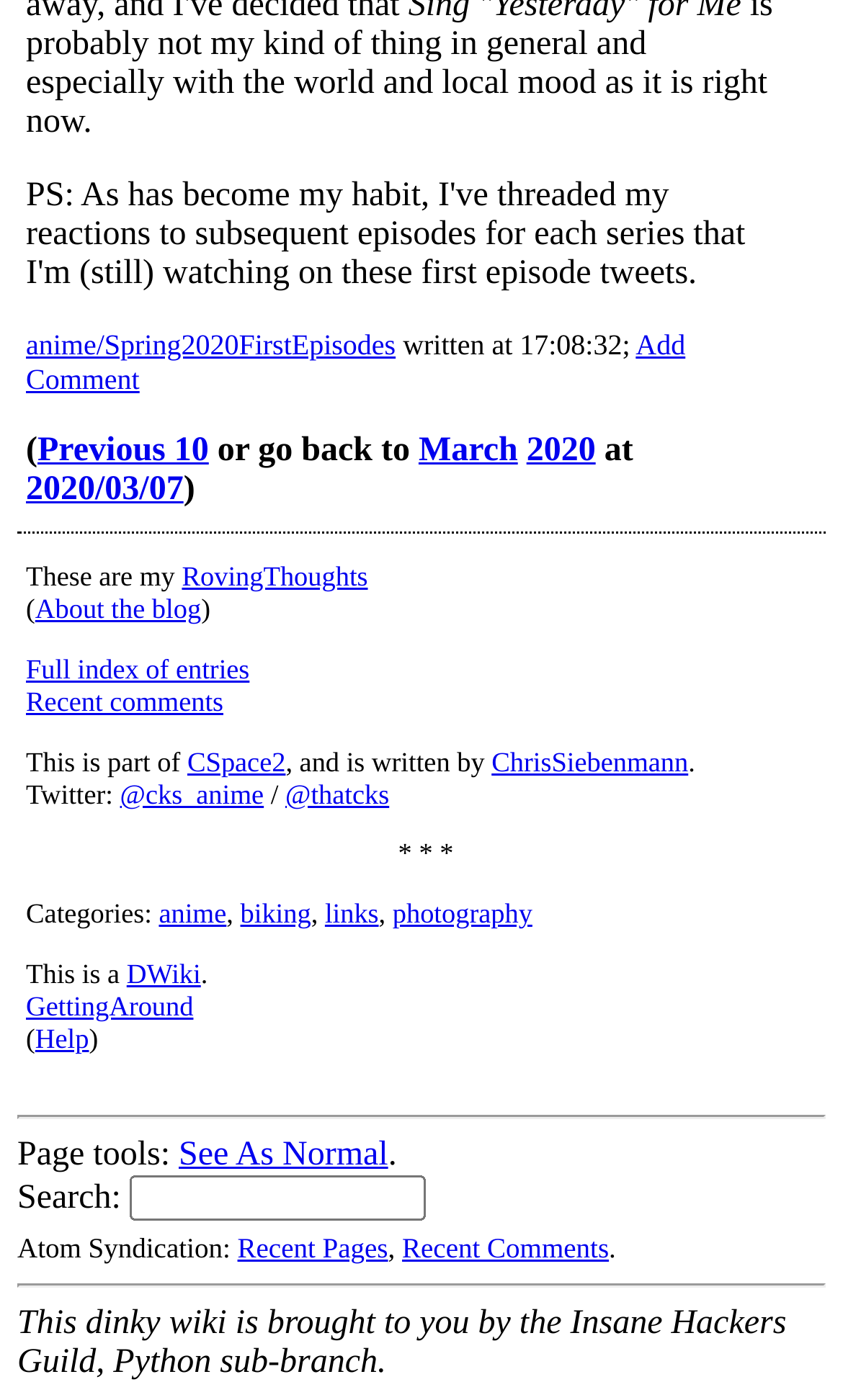Kindly determine the bounding box coordinates for the clickable area to achieve the given instruction: "Go to the 'RovingThoughts' blog".

[0.216, 0.401, 0.436, 0.423]